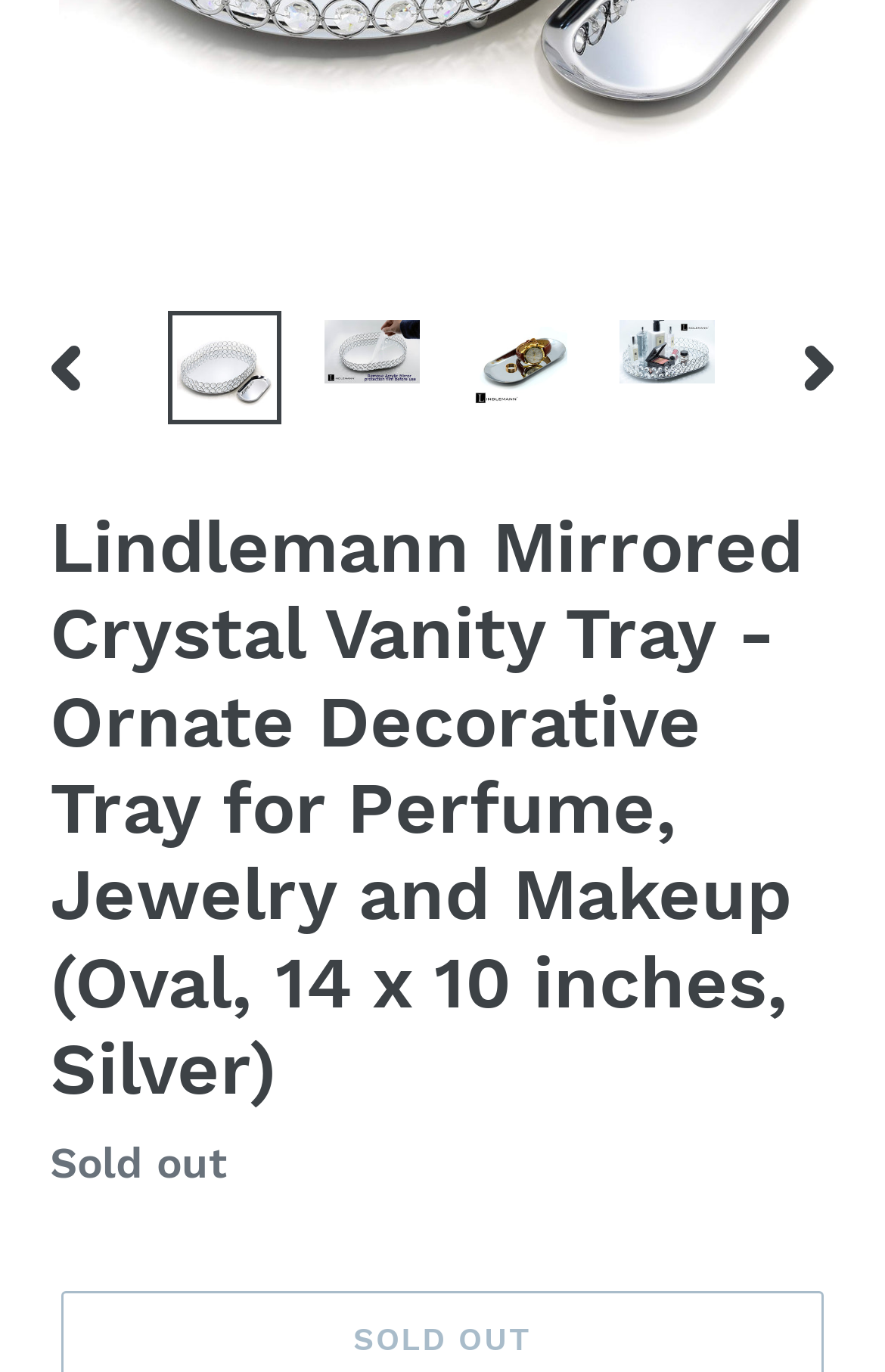From the given element description: "Previous slide", find the bounding box for the UI element. Provide the coordinates as four float numbers between 0 and 1, in the order [left, top, right, bottom].

[0.01, 0.237, 0.138, 0.299]